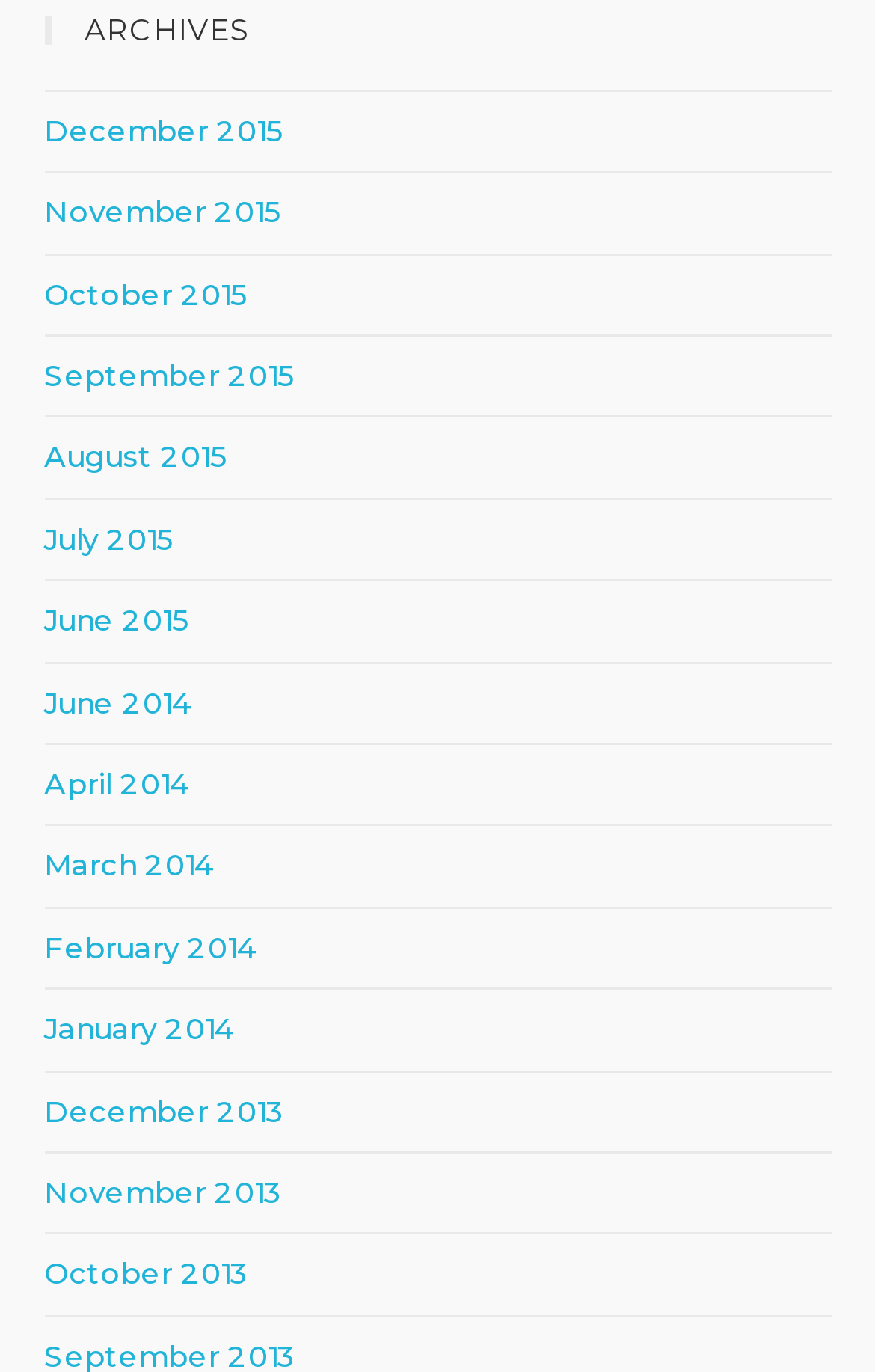Are there any months listed from 2016 or later?
Using the image, provide a detailed and thorough answer to the question.

I examined the list of links and did not find any months listed from 2016 or later. The latest year listed is 2015.